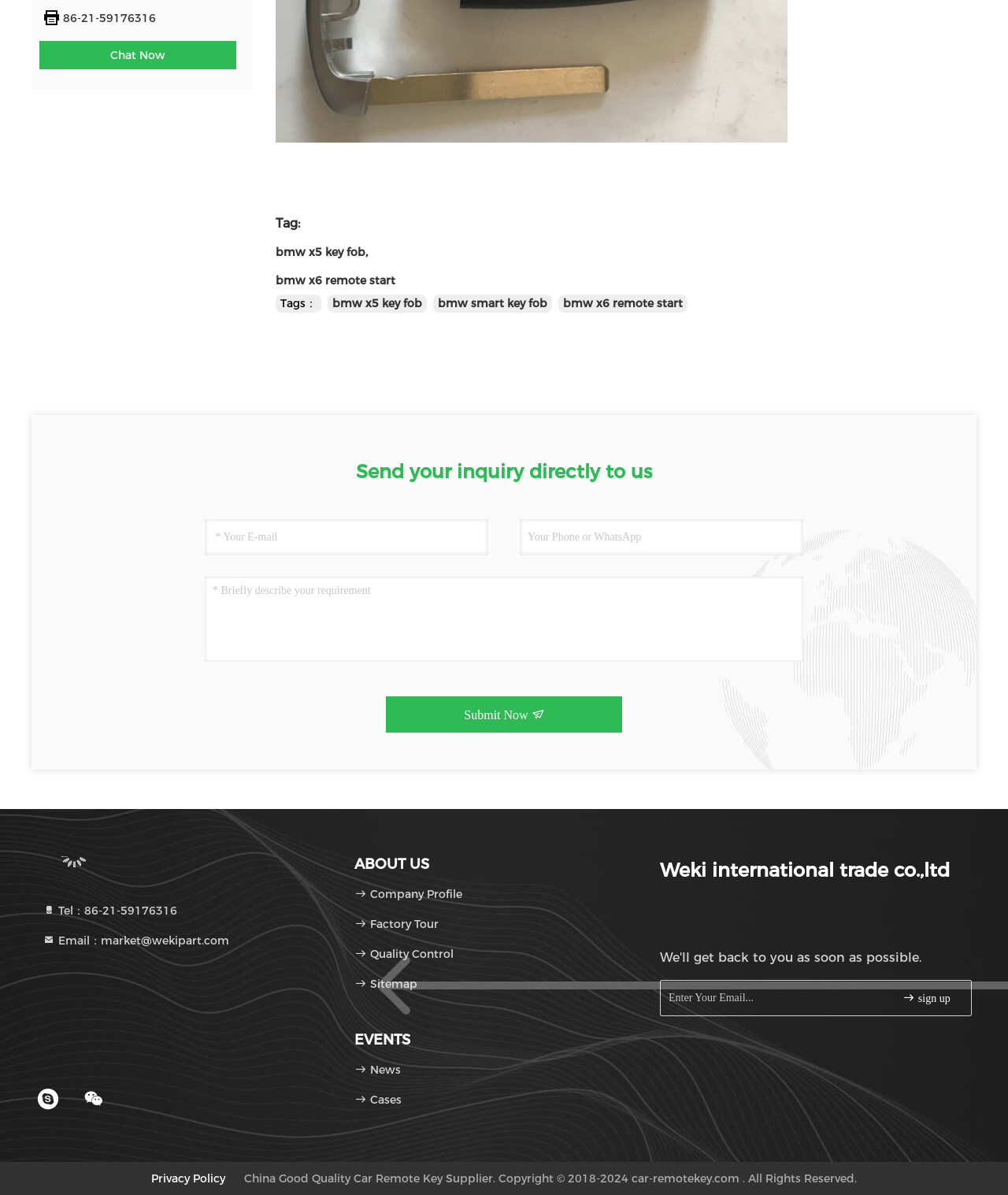Locate the bounding box coordinates of the clickable area to execute the instruction: "Click the 'Chat Now' button". Provide the coordinates as four float numbers between 0 and 1, represented as [left, top, right, bottom].

[0.109, 0.04, 0.164, 0.052]